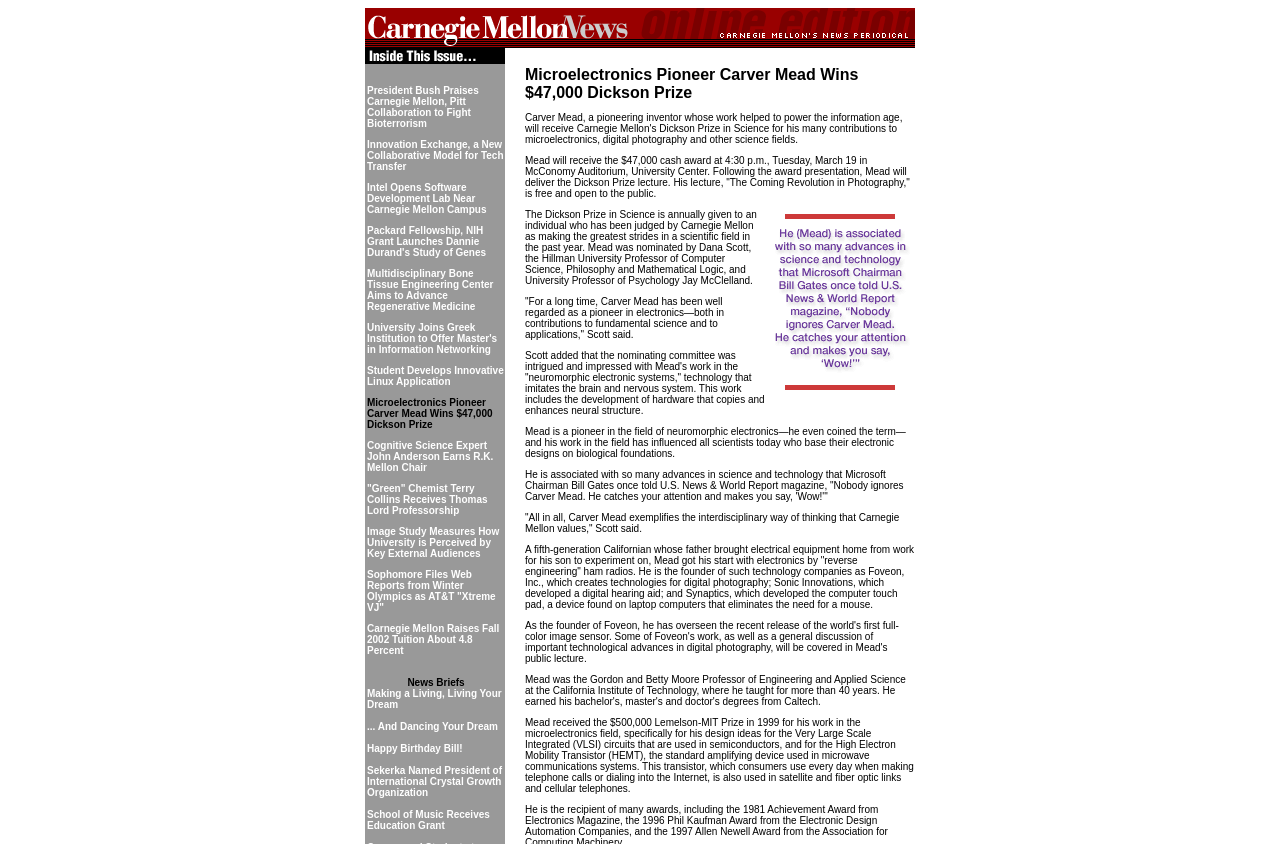Who won the $47,000 Dickson Prize?
Please provide a single word or phrase as your answer based on the image.

Carver Mead